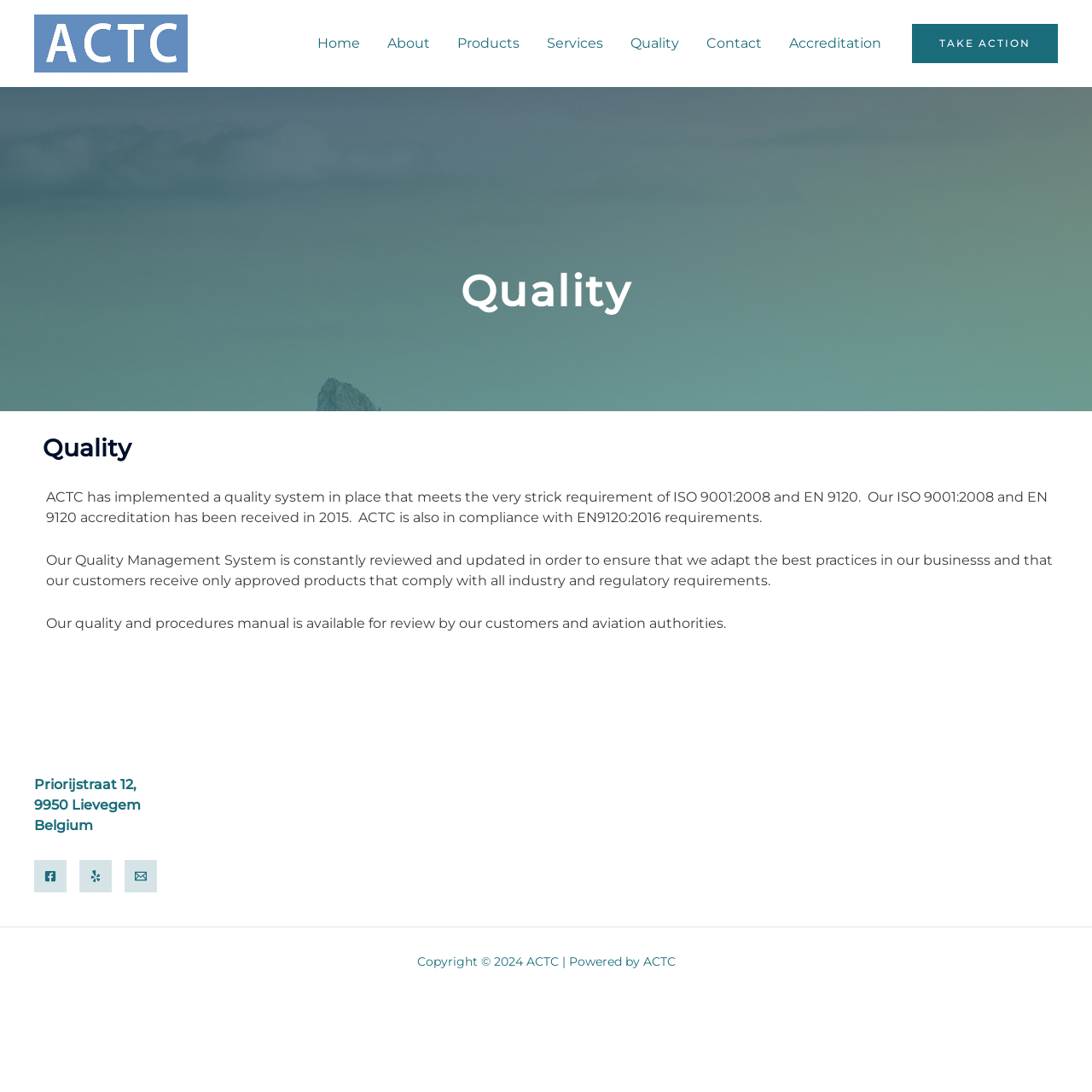Given the element description Take Action, specify the bounding box coordinates of the corresponding UI element in the format (top-left x, top-left y, bottom-right x, bottom-right y). All values must be between 0 and 1.

[0.835, 0.022, 0.969, 0.058]